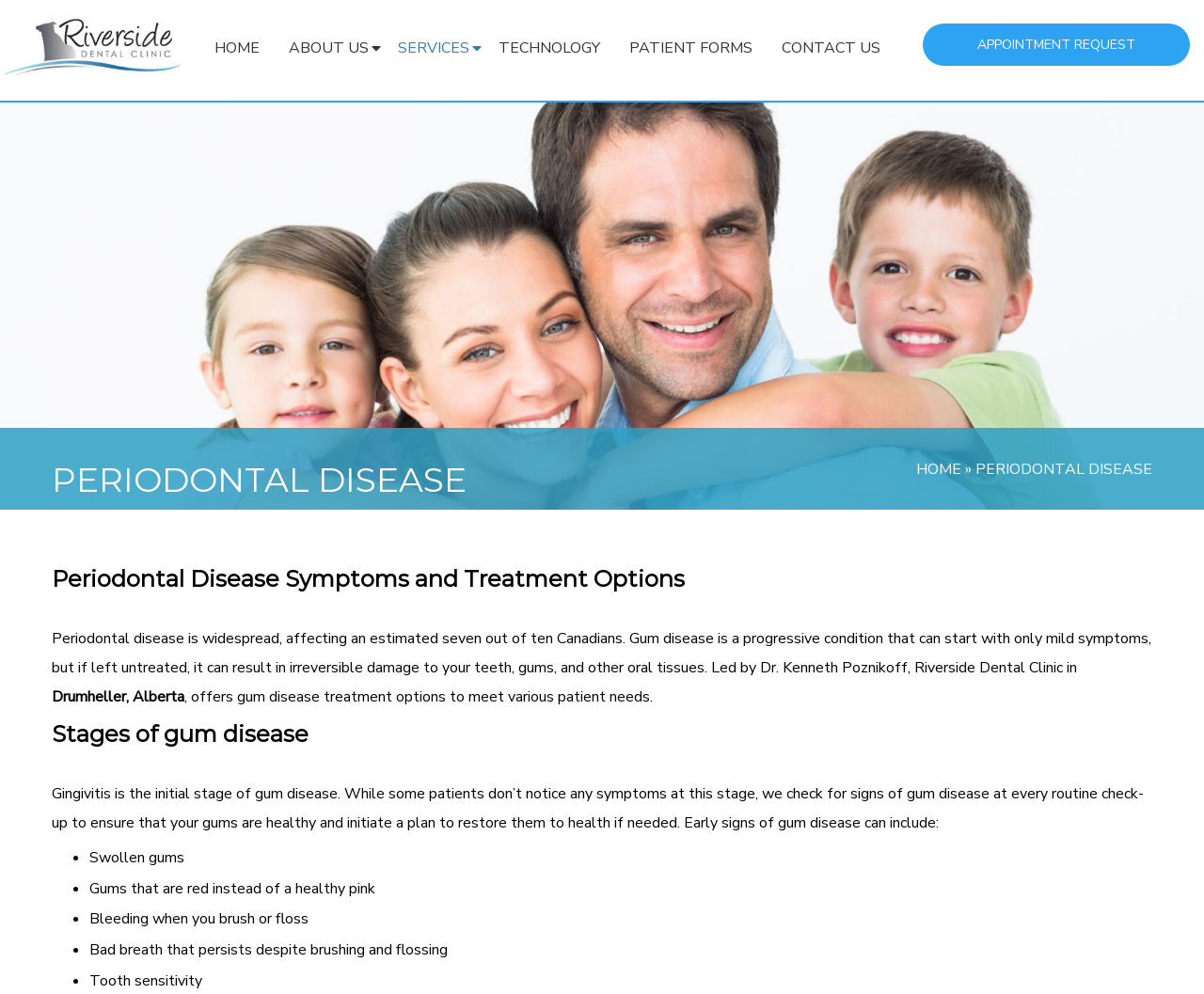Identify the bounding box of the HTML element described here: "About Us". Provide the coordinates as four float numbers between 0 and 1: [left, top, right, bottom].

[0.24, 0.0, 0.317, 0.103]